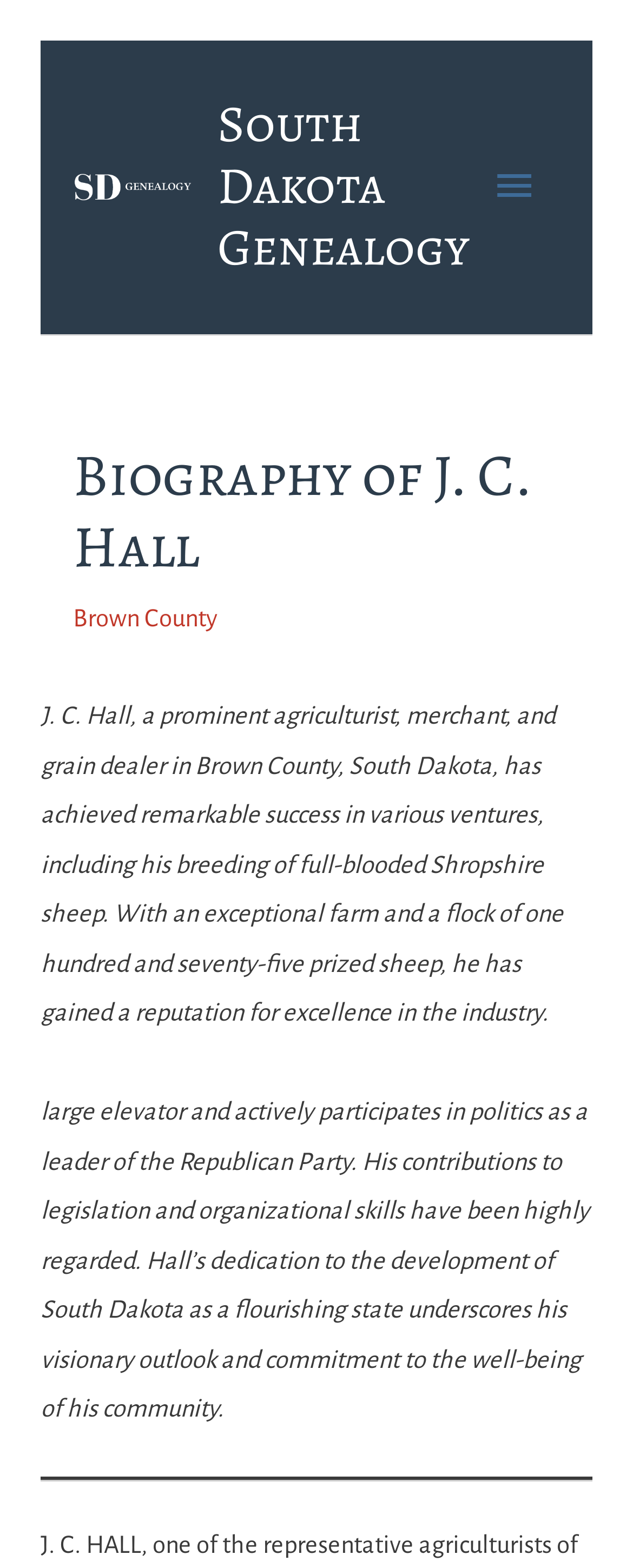What is J. C. Hall's occupation?
Look at the image and answer the question with a single word or phrase.

Agriculturist, merchant, and grain dealer